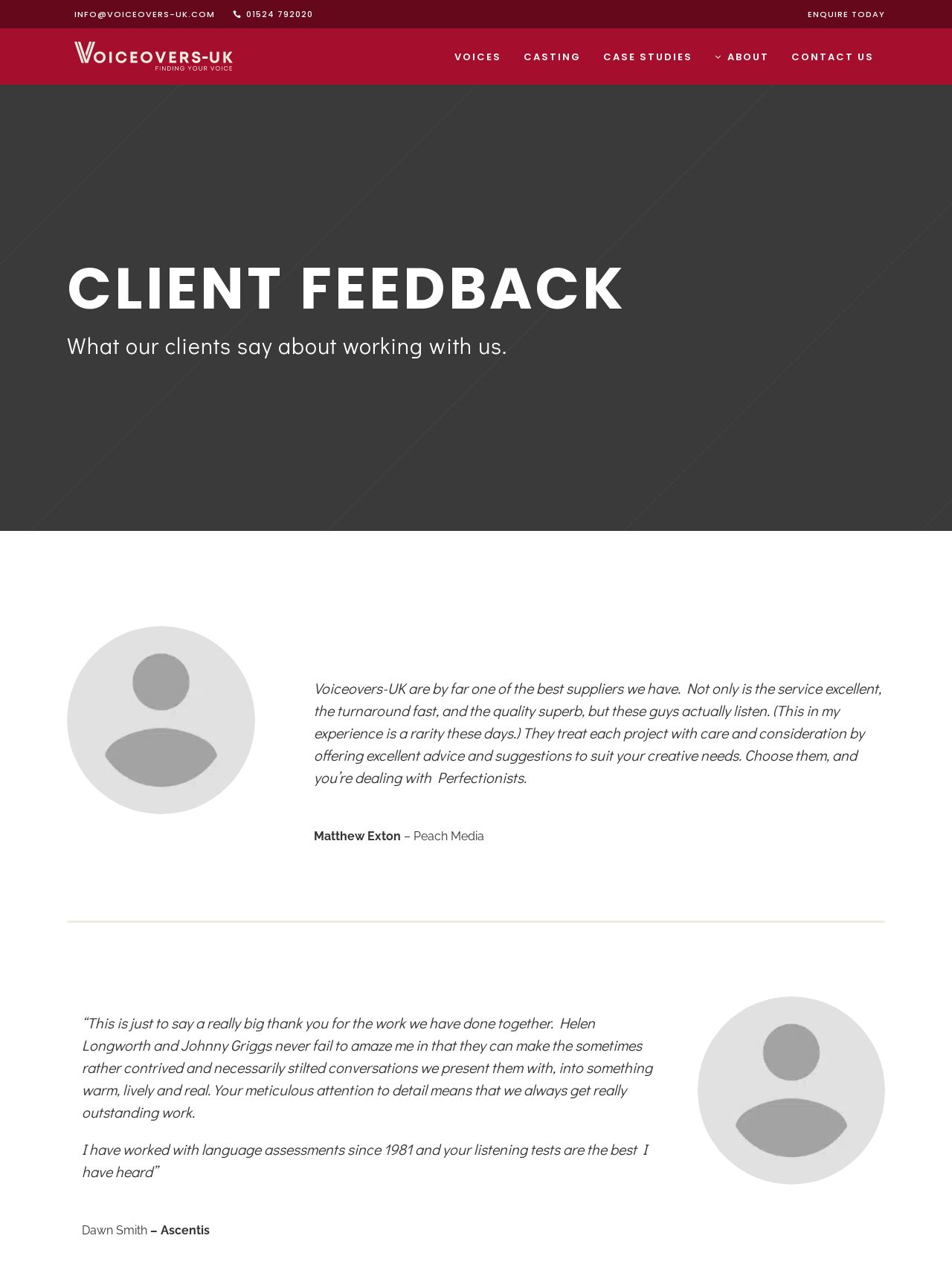Please specify the coordinates of the bounding box for the element that should be clicked to carry out this instruction: "Click the 'ENQUIRE TODAY' button". The coordinates must be four float numbers between 0 and 1, formatted as [left, top, right, bottom].

[0.848, 0.006, 0.93, 0.015]